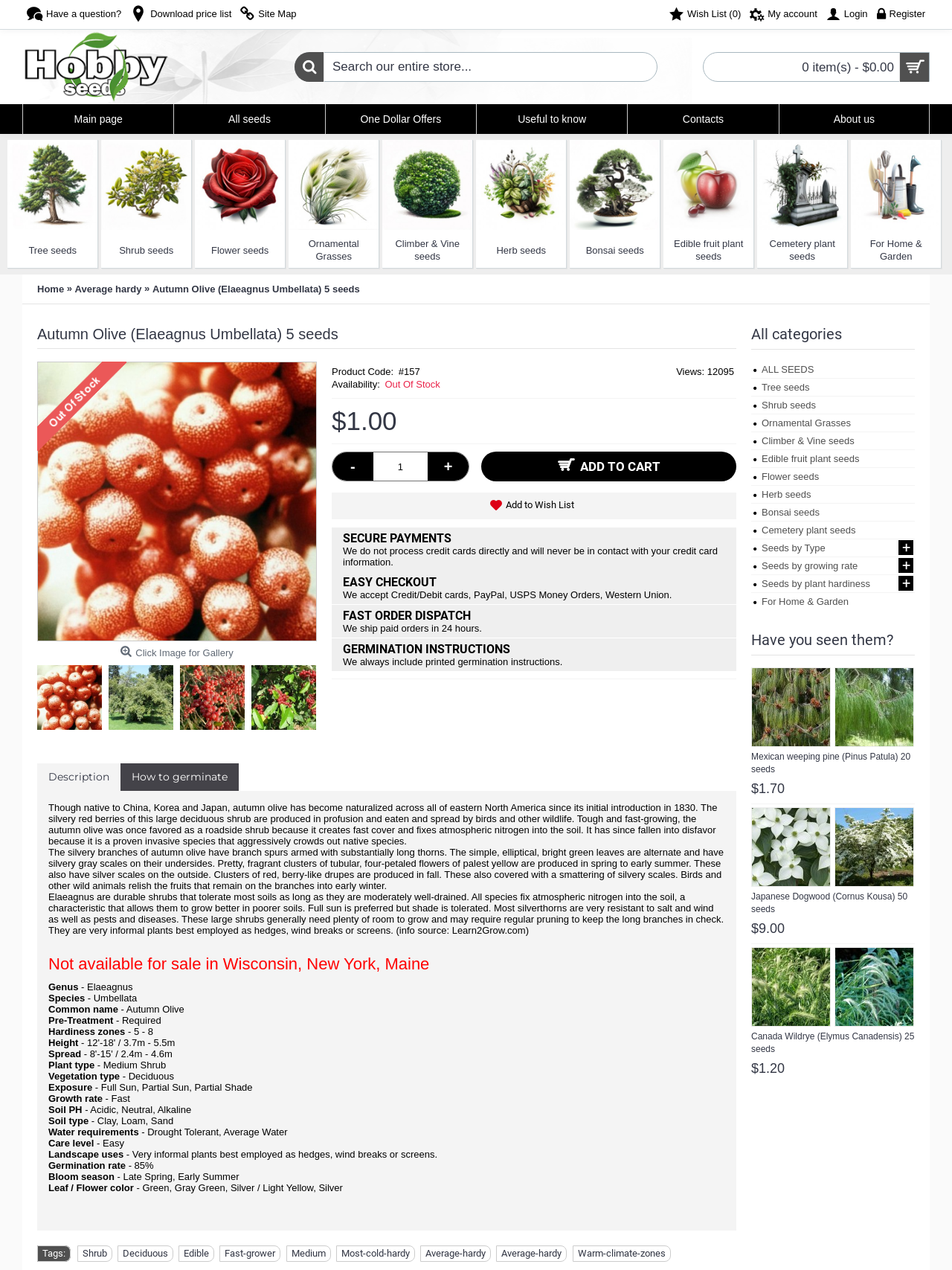Give an in-depth explanation of the webpage layout and content.

This webpage is about Autumn Olive (Elaeagnus Umbellata) seeds, specifically 5 seeds for sale. At the top, there are two rows of links and icons. The first row has links to "Have a question?", "Download price list", and "Site Map" on the left, and "Wish List (0)", "My account", "Login", and "Register" on the right. The second row has a "HobbySeeds" logo and a search bar.

Below the search bar, there is a navigation menu with links to "Main page", "All seeds", "One Dollar Offers", and other categories. On the right side of the navigation menu, there are three links: "Useful to know", "Contacts", and "About us".

The main content of the webpage is a list of seed categories, each with an image and a link. The categories include "Tree seeds", "Shrub seeds", "Flower seeds", "Ornamental Grasses", "Climber & Vine seeds", "Herb seeds", "Bonsai seeds", "Edible fruit plant seeds", "Cemetery plant seeds", and "For Home & Garden". Each category has a corresponding image and a link to a subpage.

On the right side of the webpage, there is a sidebar with links to "Home", "Average hardy", and "Autumn Olive (Elaeagnus Umbellata) 5 seeds". Below the sidebar, there is a section with links to "ALL SEEDS", "Tree seeds", "Shrub seeds", and other categories, each with a "+" icon indicating that there are more subcategories.

At the bottom of the webpage, there is a section with links to "Seeds by Type +", "Seeds by growing rate +", and "Seeds by plant hardiness +", each with a "+" icon indicating that there are more subcategories.